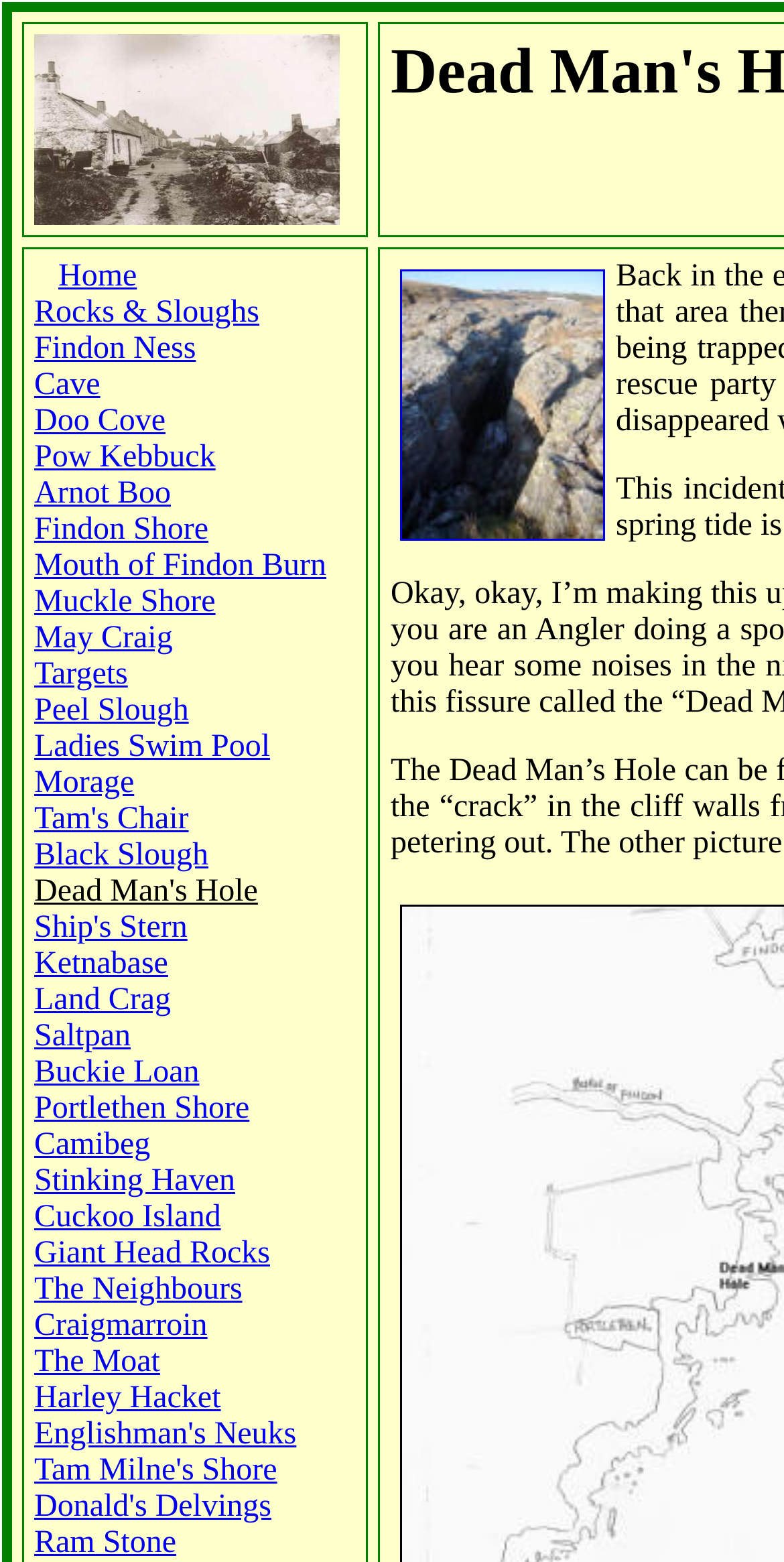What is the general topic of the webpage?
Look at the image and respond with a single word or a short phrase.

Places or locations